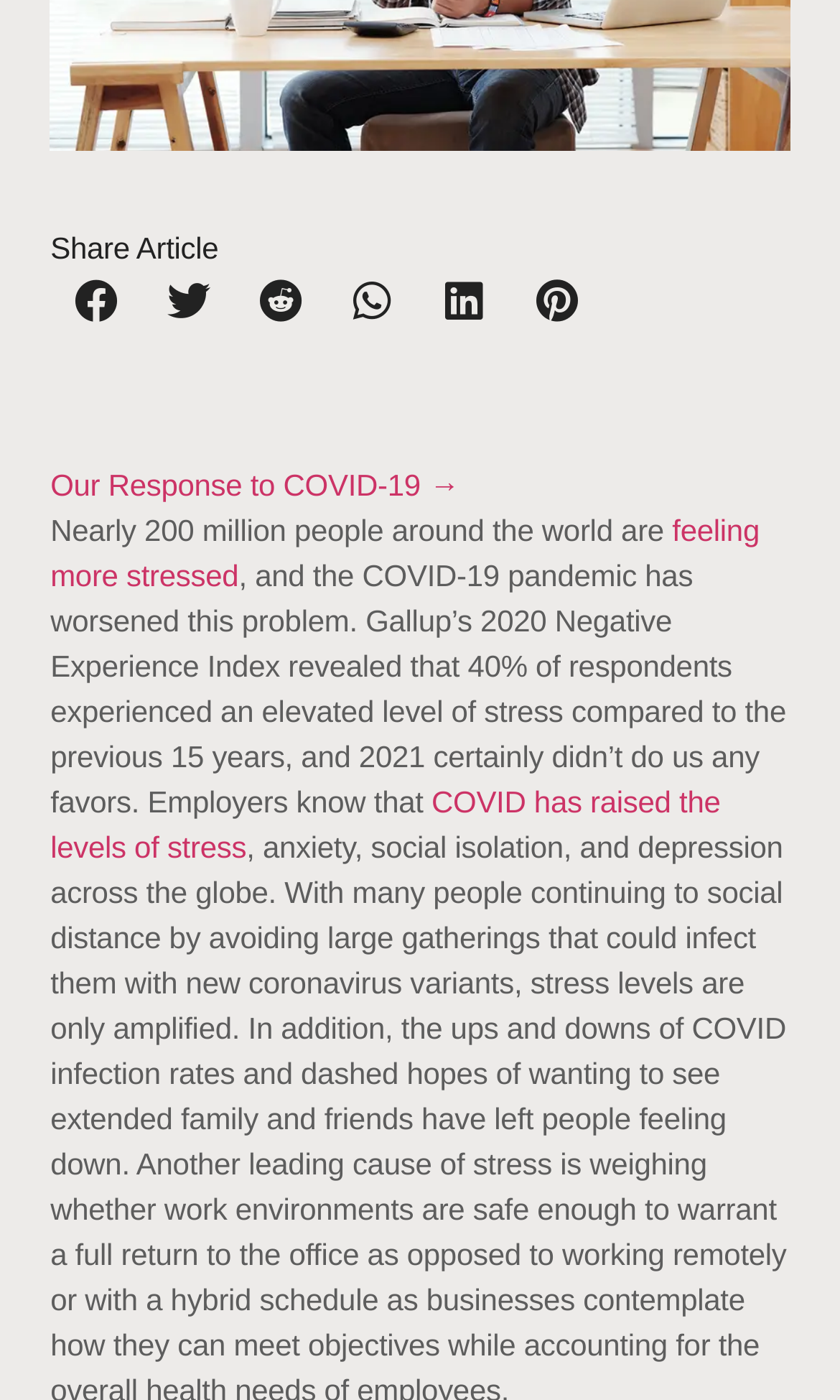Locate the bounding box coordinates of the clickable region necessary to complete the following instruction: "Understand how COVID has raised stress levels". Provide the coordinates in the format of four float numbers between 0 and 1, i.e., [left, top, right, bottom].

[0.06, 0.56, 0.858, 0.617]